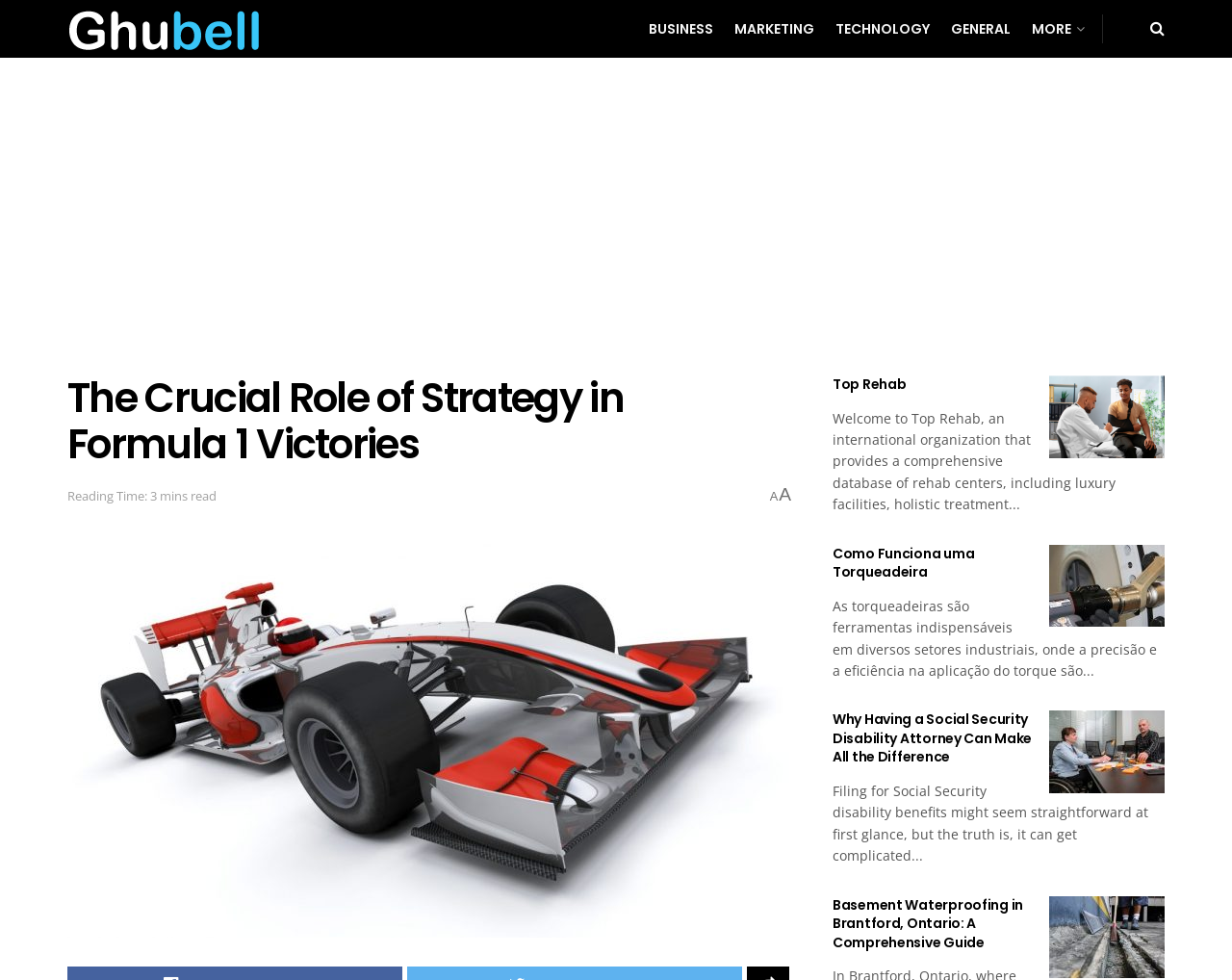Identify the bounding box for the UI element described as: "Como Funciona uma Torqueadeira". Ensure the coordinates are four float numbers between 0 and 1, formatted as [left, top, right, bottom].

[0.676, 0.555, 0.791, 0.593]